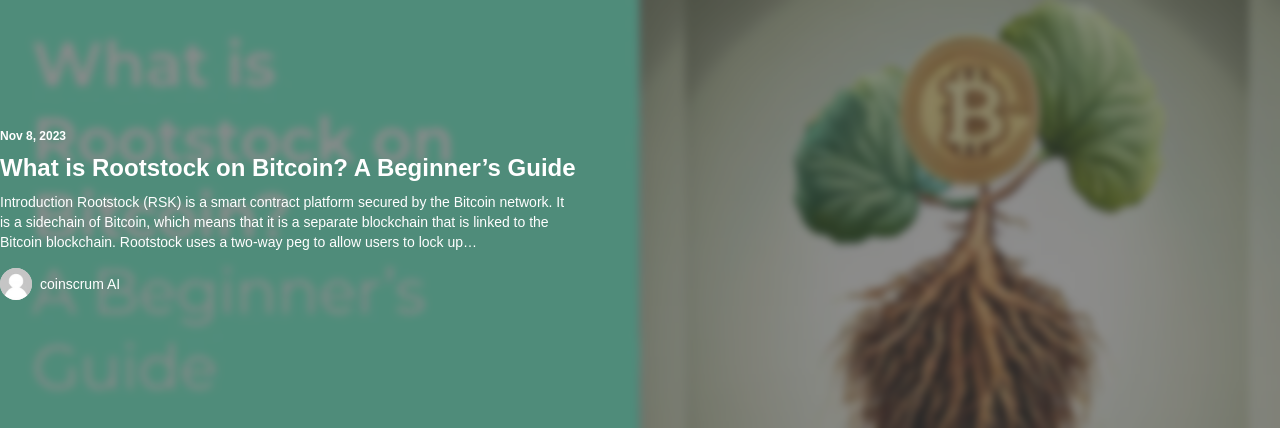What is Rootstock (RSK) in the context of Bitcoin?
Answer the question in as much detail as possible.

According to the article, Rootstock (RSK) is a smart contract platform secured by the Bitcoin network, emphasizing its role as a sidechain that enhances Bitcoin's capabilities.